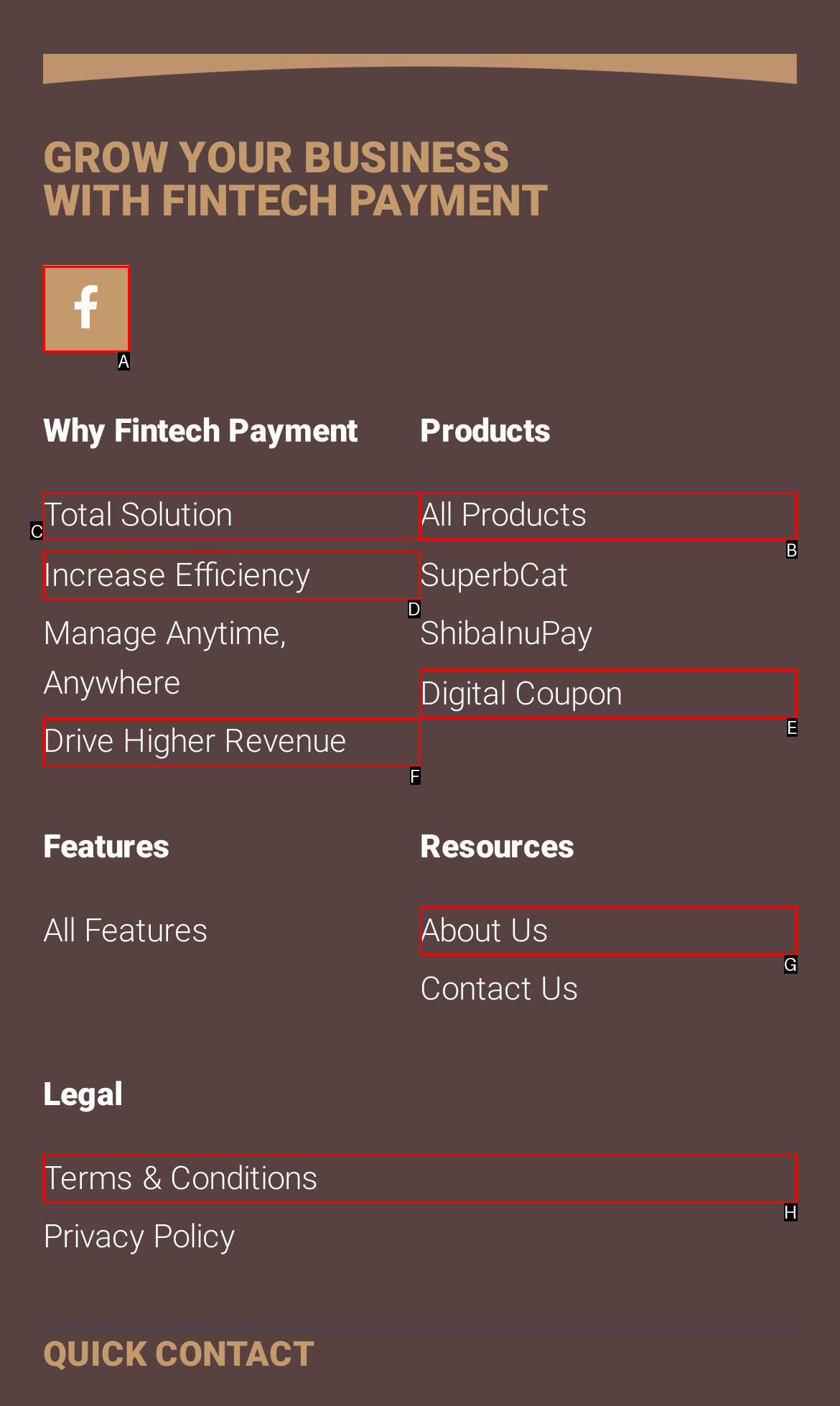Identify the correct lettered option to click in order to perform this task: Learn about Total Solution. Respond with the letter.

C